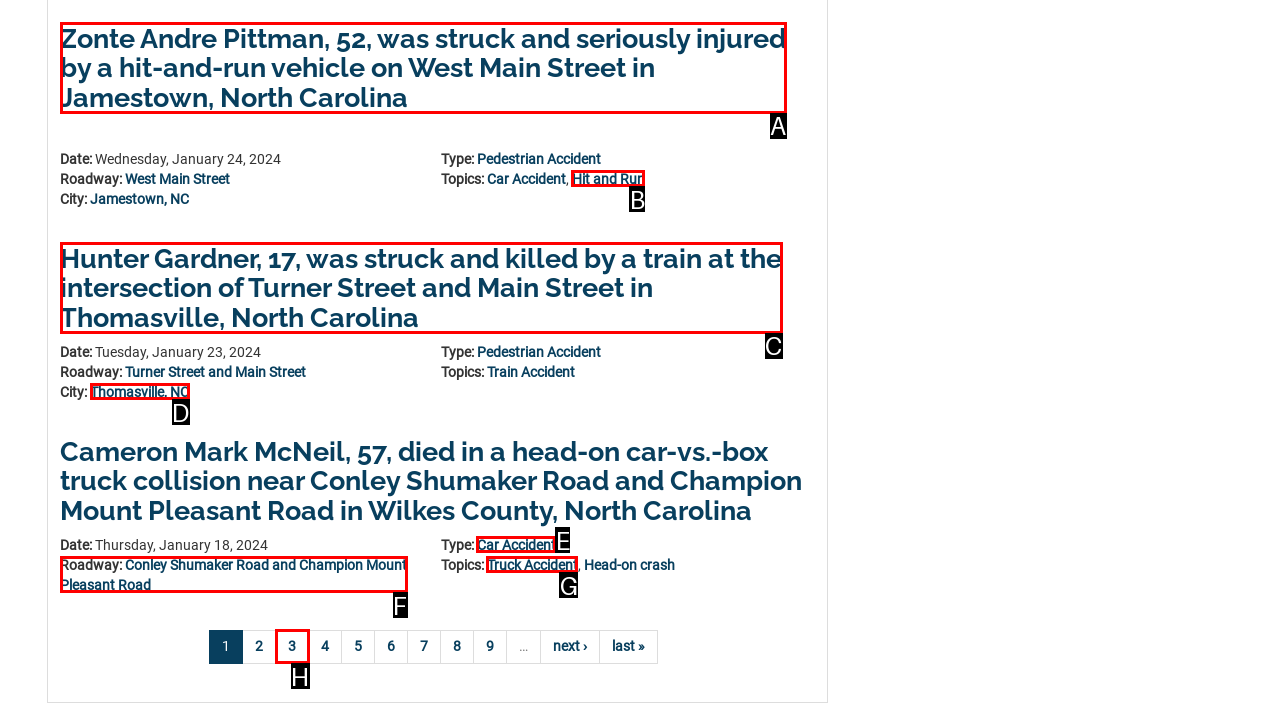Determine the UI element that matches the description: Truck Accident
Answer with the letter from the given choices.

G